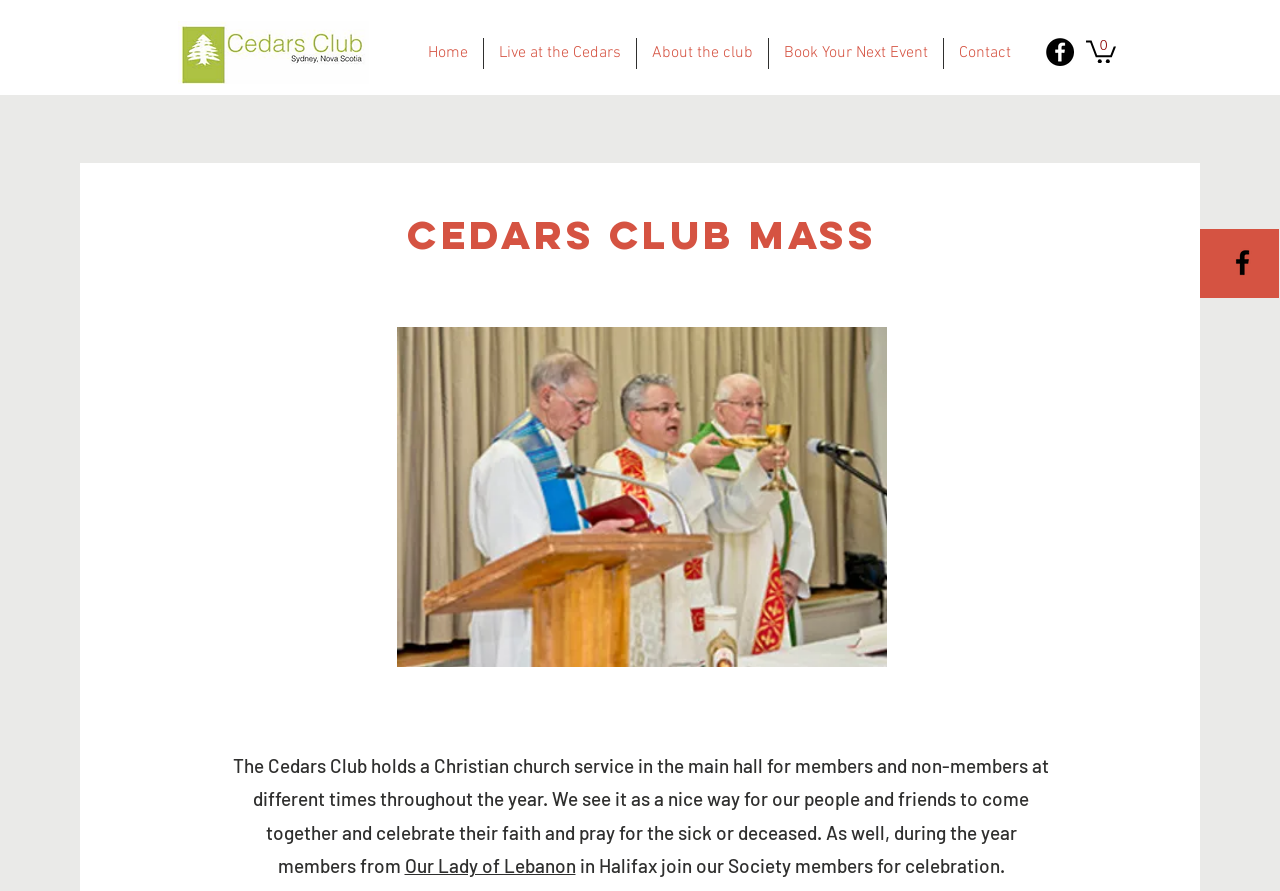Identify the bounding box coordinates of the section to be clicked to complete the task described by the following instruction: "Click the 'Next' button". The coordinates should be four float numbers between 0 and 1, formatted as [left, top, right, bottom].

None